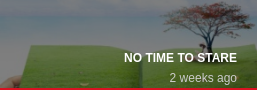Refer to the image and provide an in-depth answer to the question:
What is depicted in the pages of the open book?

According to the caption, the open book in the image features vibrant greenery depicted in its pages, which represents a blend of nature and imagination.